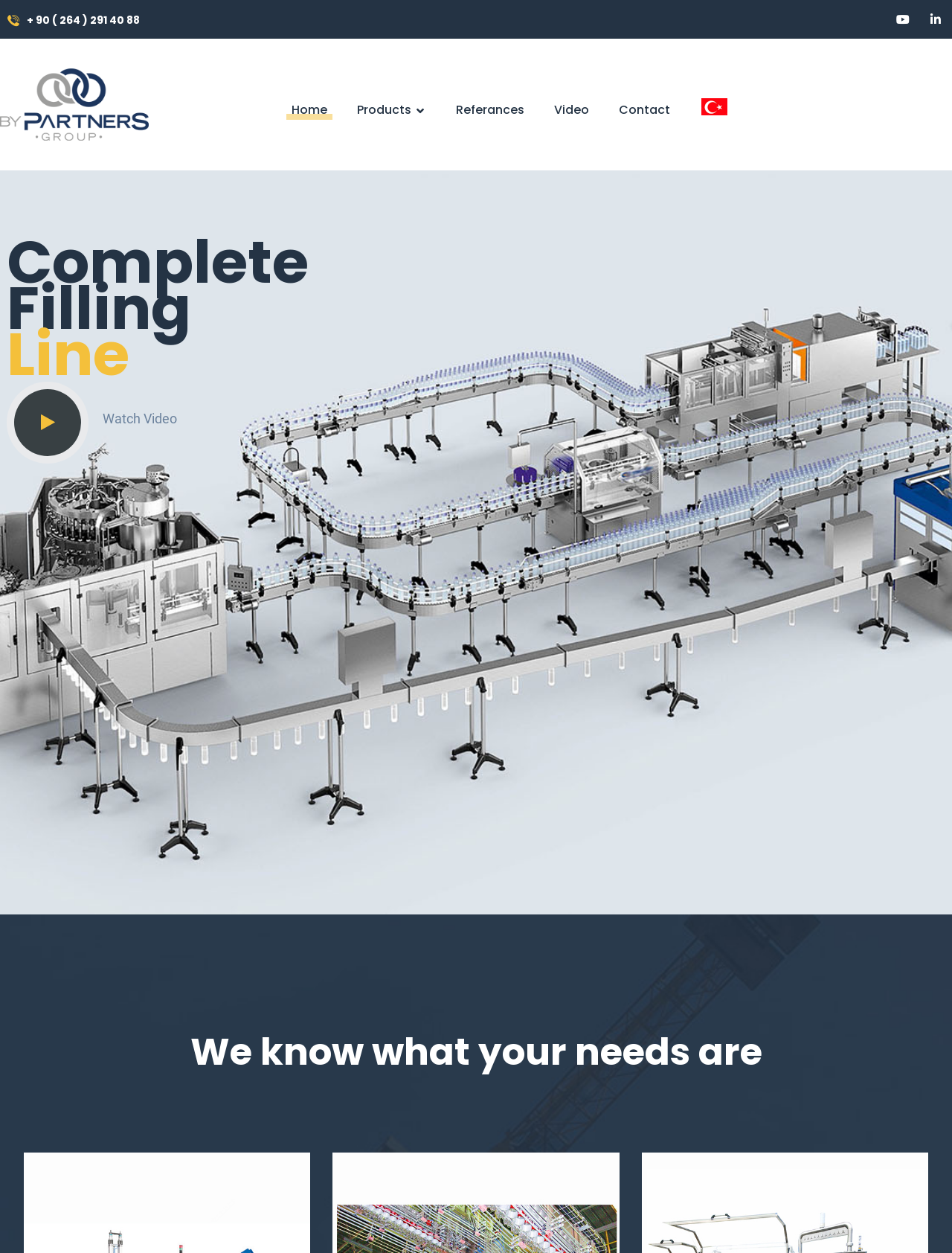Please specify the bounding box coordinates for the clickable region that will help you carry out the instruction: "Watch the video".

[0.108, 0.324, 0.186, 0.343]